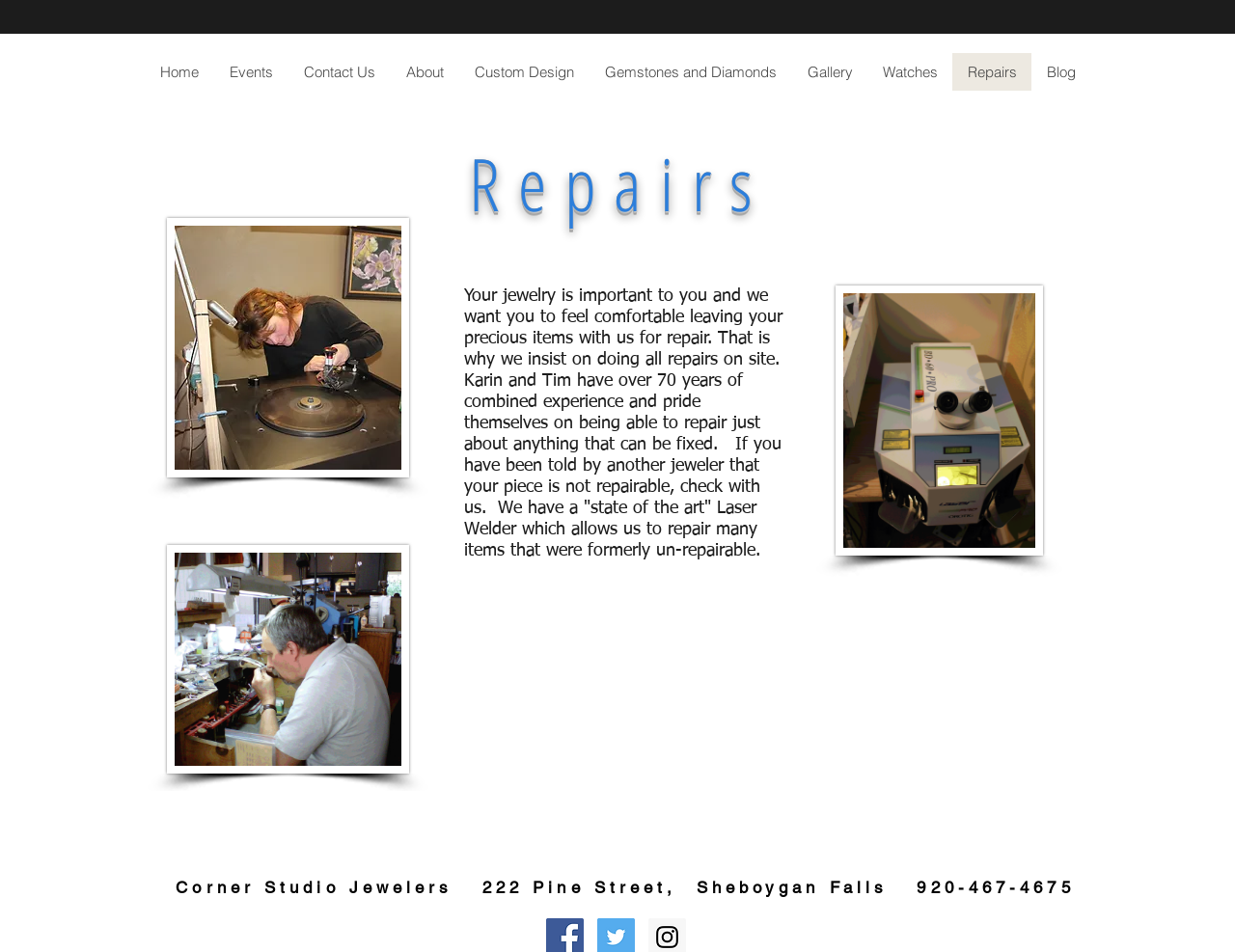Kindly determine the bounding box coordinates for the area that needs to be clicked to execute this instruction: "learn about Custom Design".

[0.371, 0.056, 0.477, 0.095]